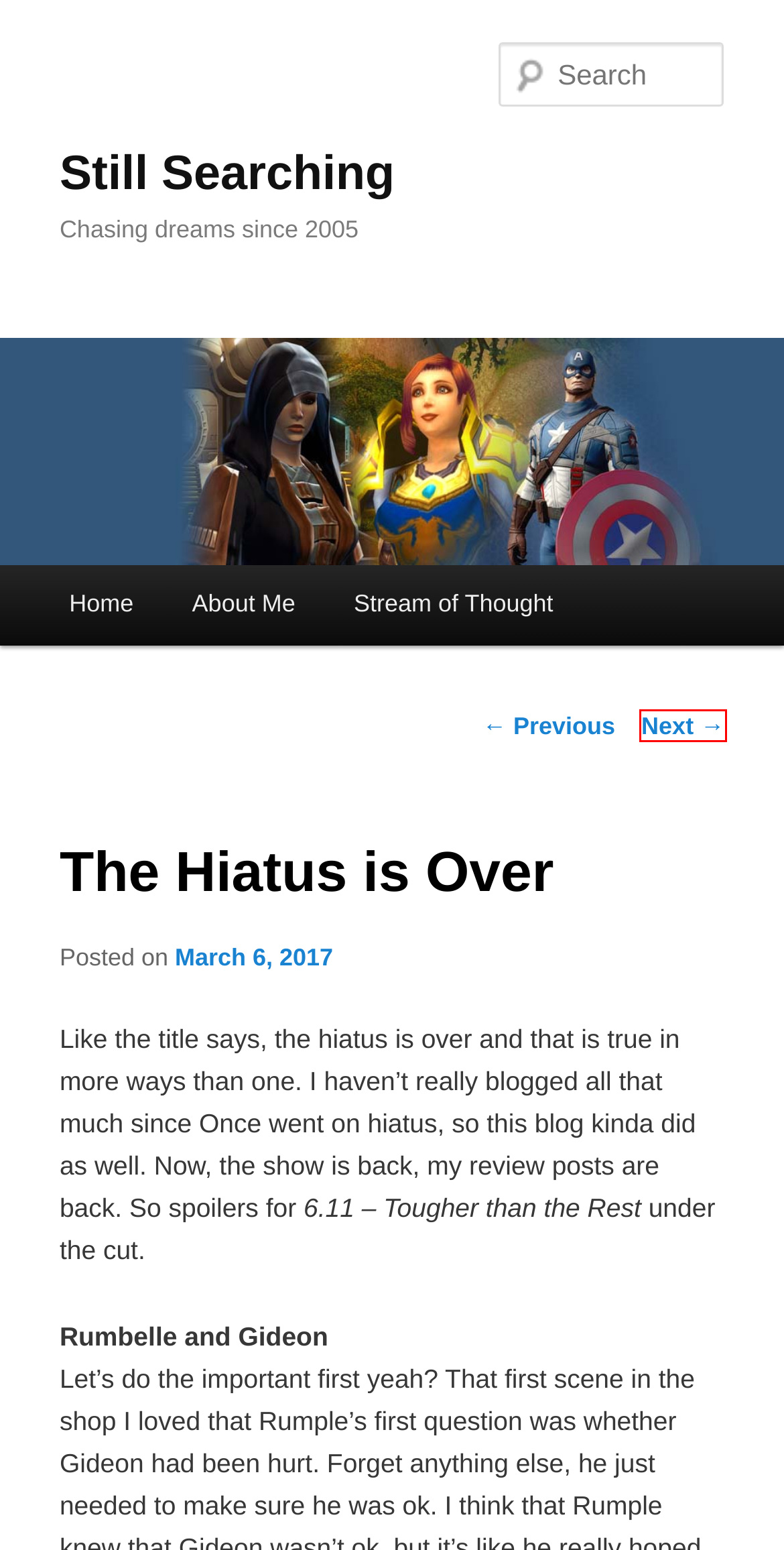Provided is a screenshot of a webpage with a red bounding box around an element. Select the most accurate webpage description for the page that appears after clicking the highlighted element. Here are the candidates:
A. About Me | Still Searching
B. 6.11 – Tougher than the Rest (Review) | Still Searching
C. Season Six | Still Searching
D. TMI Tuesday | Still Searching
E. Sam | Still Searching
F. Still Searching | Chasing dreams since 2005
G. Blog Tool, Publishing Platform, and CMS – WordPress.org
H. Stream of Thought | Still Searching

D